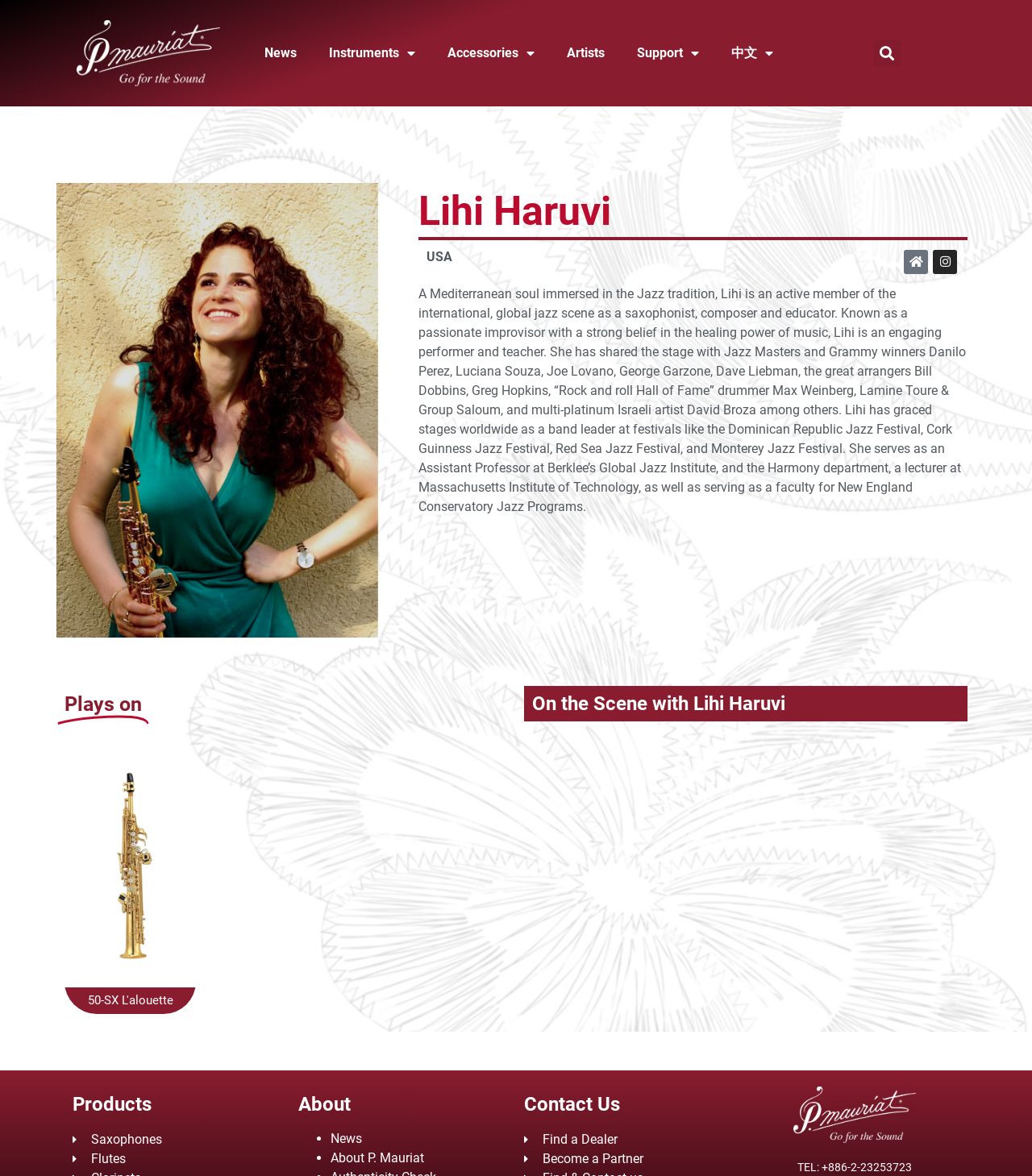Explain the features and main sections of the webpage comprehensively.

This webpage is about Lihi Haruvi, a saxophonist, composer, and educator. At the top, there are several links, including "News", "Instruments", "Accessories", "Artists", "Support", and "中文", which are likely navigation menus. To the right of these links, there is a search bar with a "Search" button.

Below the navigation menu, there is a large heading that reads "Lihi Haruvi" and a smaller text that says "USA". 

The main content of the page is a biographical paragraph about Lihi Haruvi, describing her as a passionate improviser and educator who has shared the stage with many notable jazz musicians. 

On the left side of the page, there is a section titled "Plays on" with an image. Below this section, there are several links, including "50-SX L'alouette". 

Further down the page, there are several headings, including "On the Scene with Lihi Haruvi", "Products", "About", and "Contact Us". Under the "Products" heading, there are links to "Saxophones" and "Flutes". Under the "About" heading, there are links to "News" and "About P. Mauriat". Under the "Contact Us" heading, there are links to "Find a Dealer" and "Become a Partner". 

At the bottom of the page, there is a link and a contact information, including a phone number. There are also several social media links, including "Instagram".